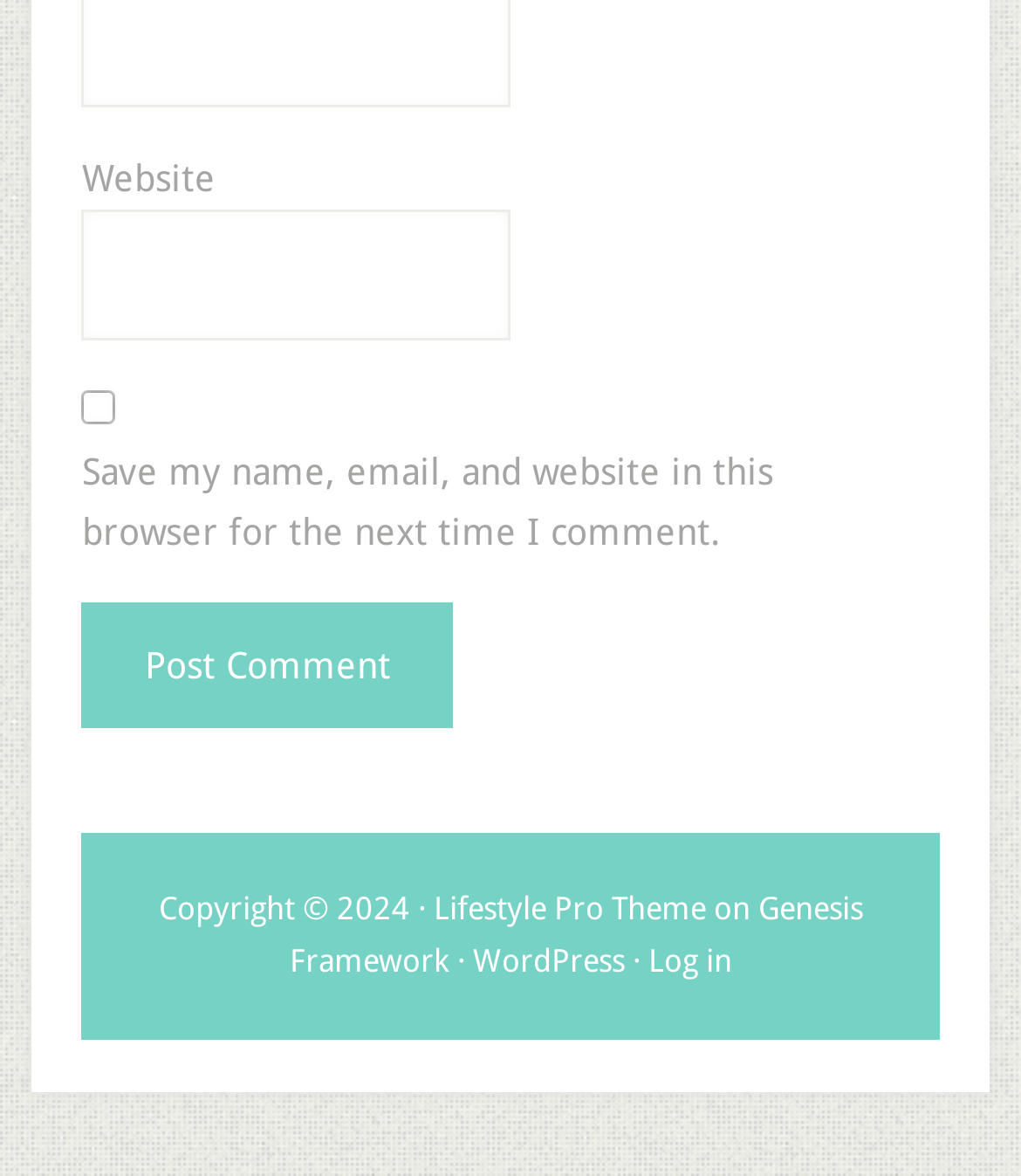How many textboxes are on the webpage?
Please describe in detail the information shown in the image to answer the question.

There is only one textbox on the webpage, which is labeled 'Website' and is used to enter a website URL. This textbox is required, but there are no other textboxes on the webpage.